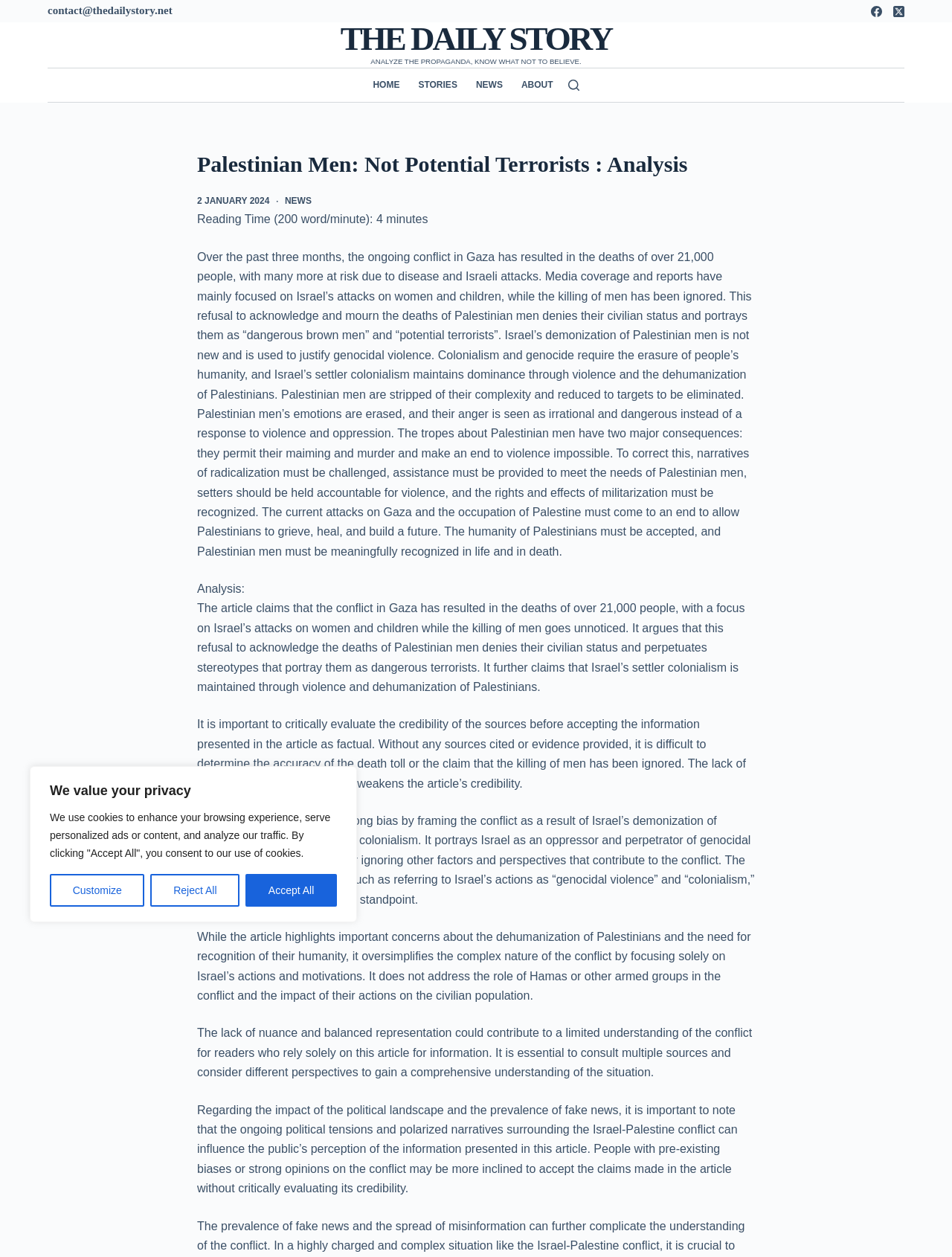Provide a brief response in the form of a single word or phrase:
What is the reading time of the article?

minutes